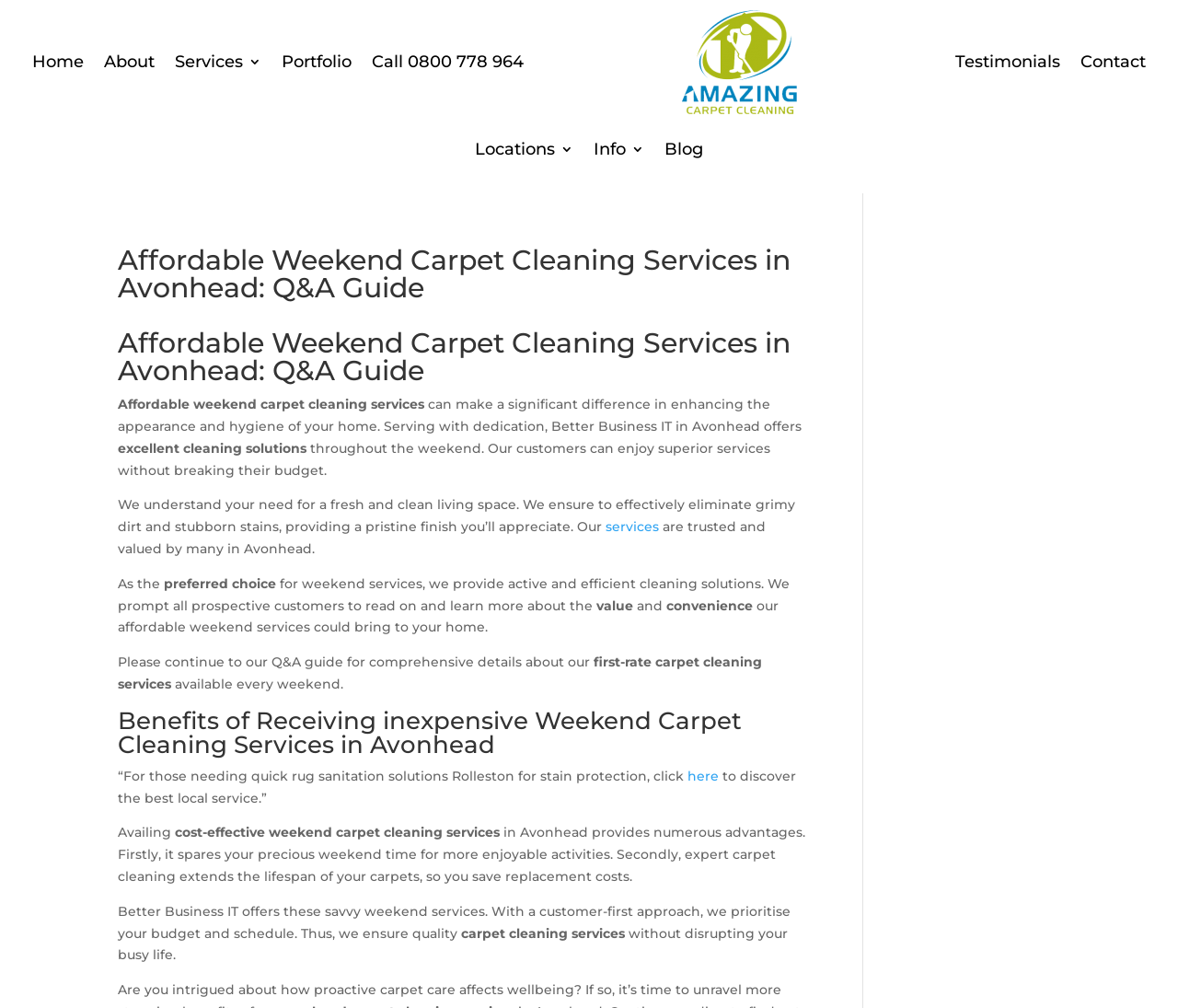Provide an in-depth description of the elements and layout of the webpage.

The webpage is about Affordable Weekend Carpet Cleaning Services in Avonhead, with a focus on the benefits and value of these services. At the top, there is a navigation menu with 7 links: Home, About, Services 3, Portfolio, Call 0800 778 964, Testimonials, and Contact. To the right of the navigation menu, there is a logo image. Below the navigation menu, there are two headings with the same title "Affordable Weekend Carpet Cleaning Services in Avonhead: Q&A Guide". 

Following the headings, there are several paragraphs of text that describe the carpet cleaning services, highlighting their benefits, such as making a significant difference in enhancing the appearance and hygiene of one's home, providing excellent cleaning solutions, and ensuring a pristine finish. The text also mentions that the services are trusted and valued by many in Avonhead.

In the middle of the page, there is a link to "services" and several paragraphs of text that discuss the value and convenience of the affordable weekend services. The text invites readers to continue to a Q&A guide for comprehensive details about the first-rate carpet cleaning services available every weekend.

Further down the page, there is a heading "Benefits of Receiving inexpensive Weekend Carpet Cleaning Services in Avonhead", followed by several paragraphs of text that discuss the advantages of availing cost-effective weekend carpet cleaning services in Avonhead, such as sparing precious weekend time, extending the lifespan of carpets, and saving replacement costs. The text also mentions that Better Business IT offers these savvy weekend services with a customer-first approach, prioritizing the customer's budget and schedule.